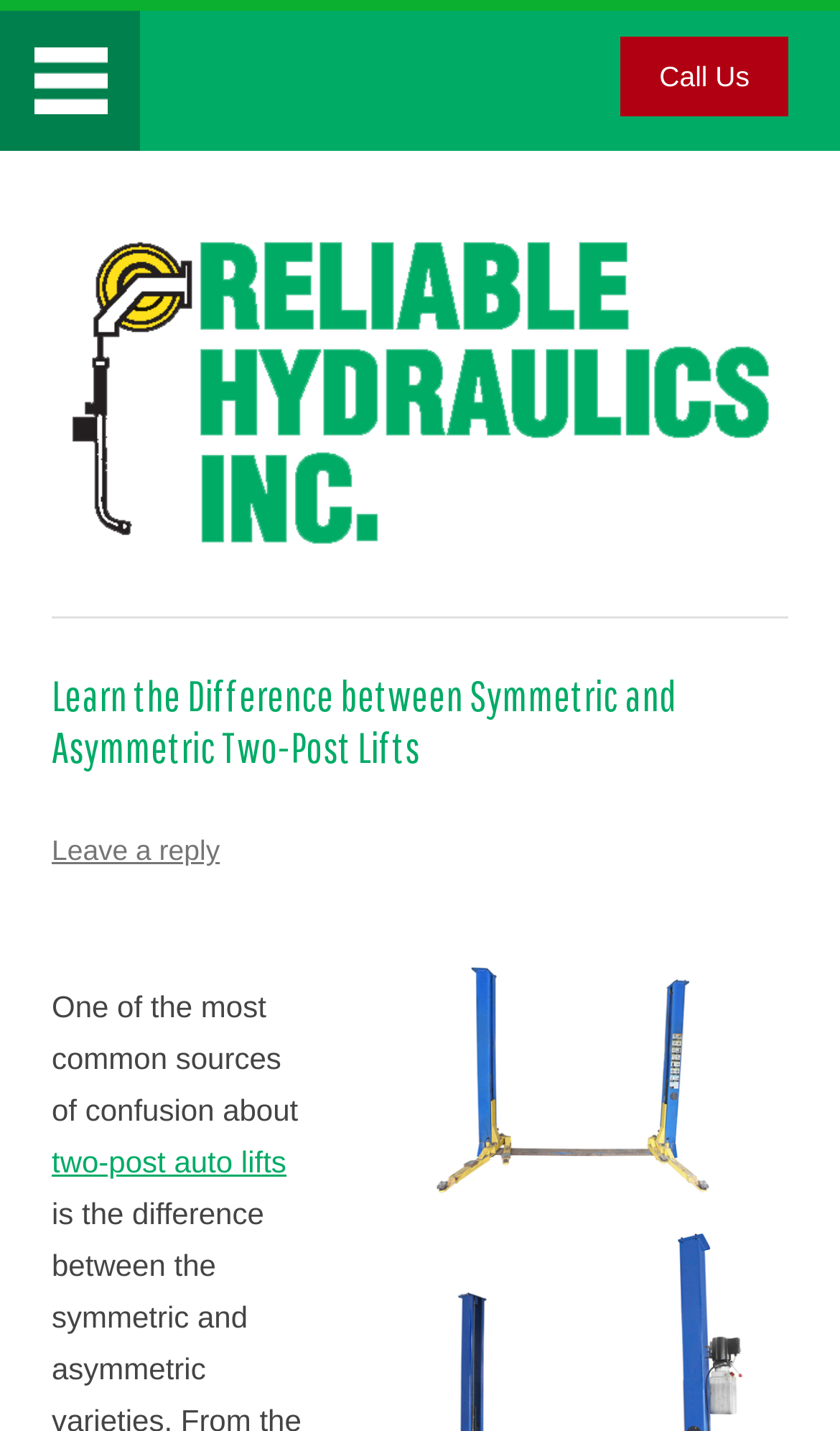Provide the bounding box coordinates of the UI element that matches the description: "Manufacturers".

[0.01, 0.303, 0.268, 0.36]